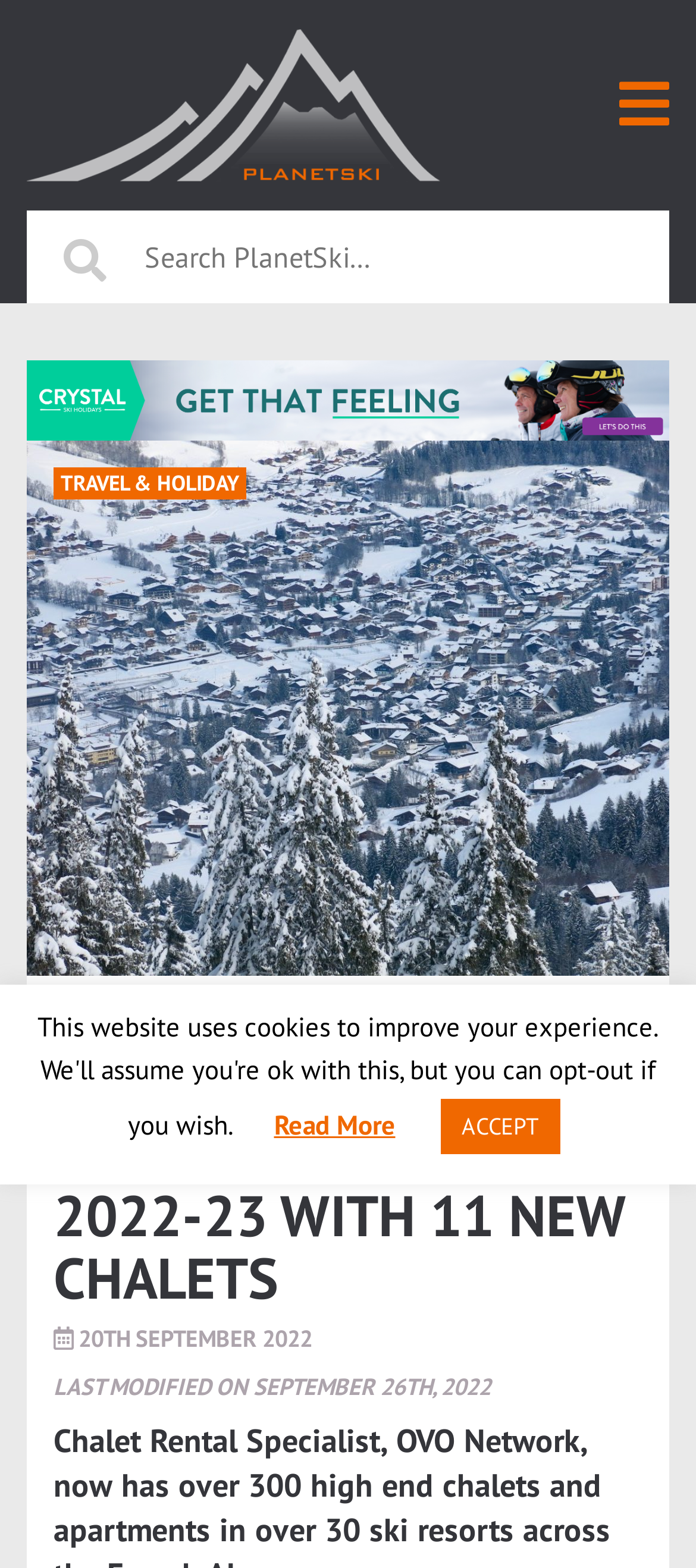Identify the title of the webpage and provide its text content.

OVO NETWORK LAUNCHES WINTER 2022-23 WITH 11 NEW CHALETS